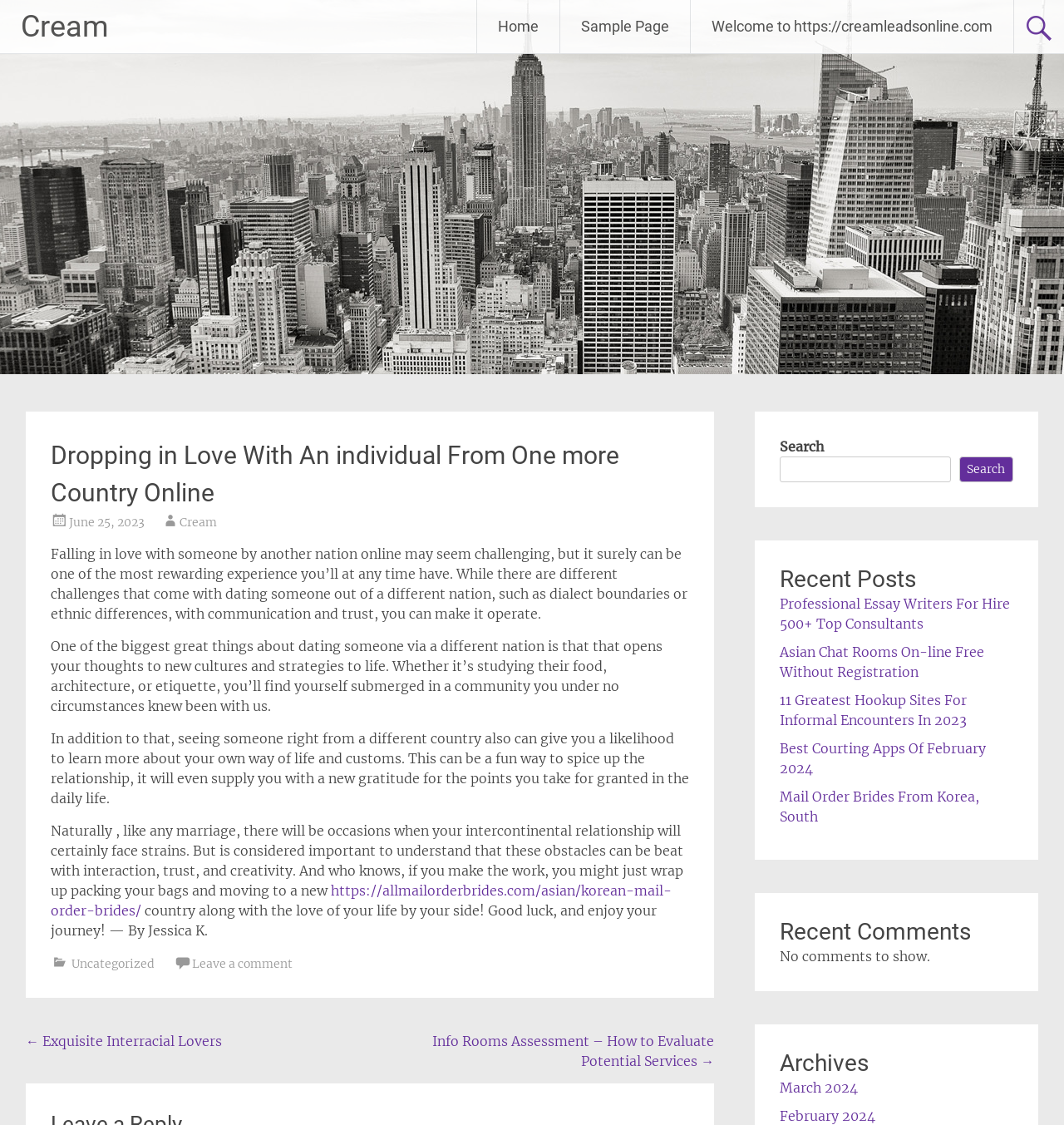Locate the UI element described as follows: "March 2024". Return the bounding box coordinates as four float numbers between 0 and 1 in the order [left, top, right, bottom].

[0.733, 0.959, 0.806, 0.974]